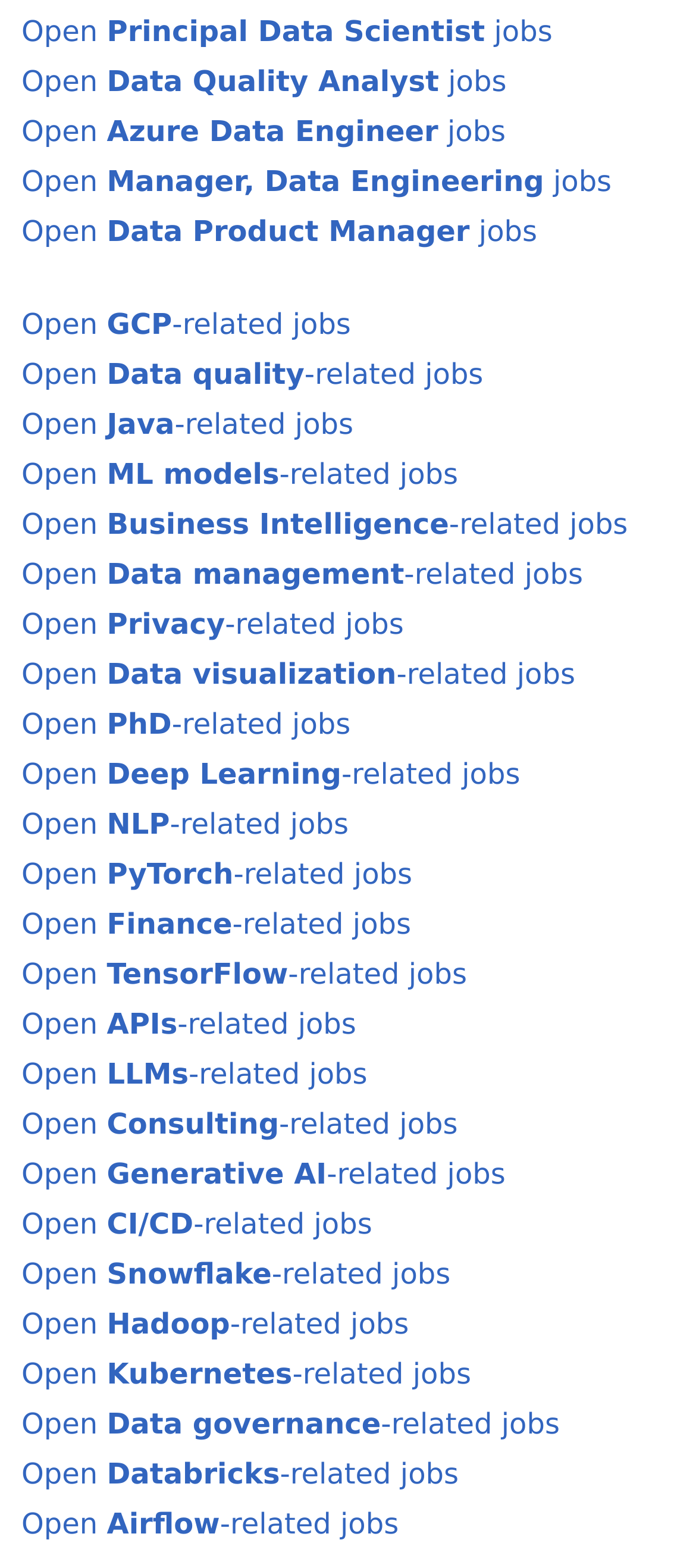Please identify the bounding box coordinates of the element's region that needs to be clicked to fulfill the following instruction: "Browse Manager, Data Engineering jobs". The bounding box coordinates should consist of four float numbers between 0 and 1, i.e., [left, top, right, bottom].

[0.031, 0.105, 0.879, 0.126]